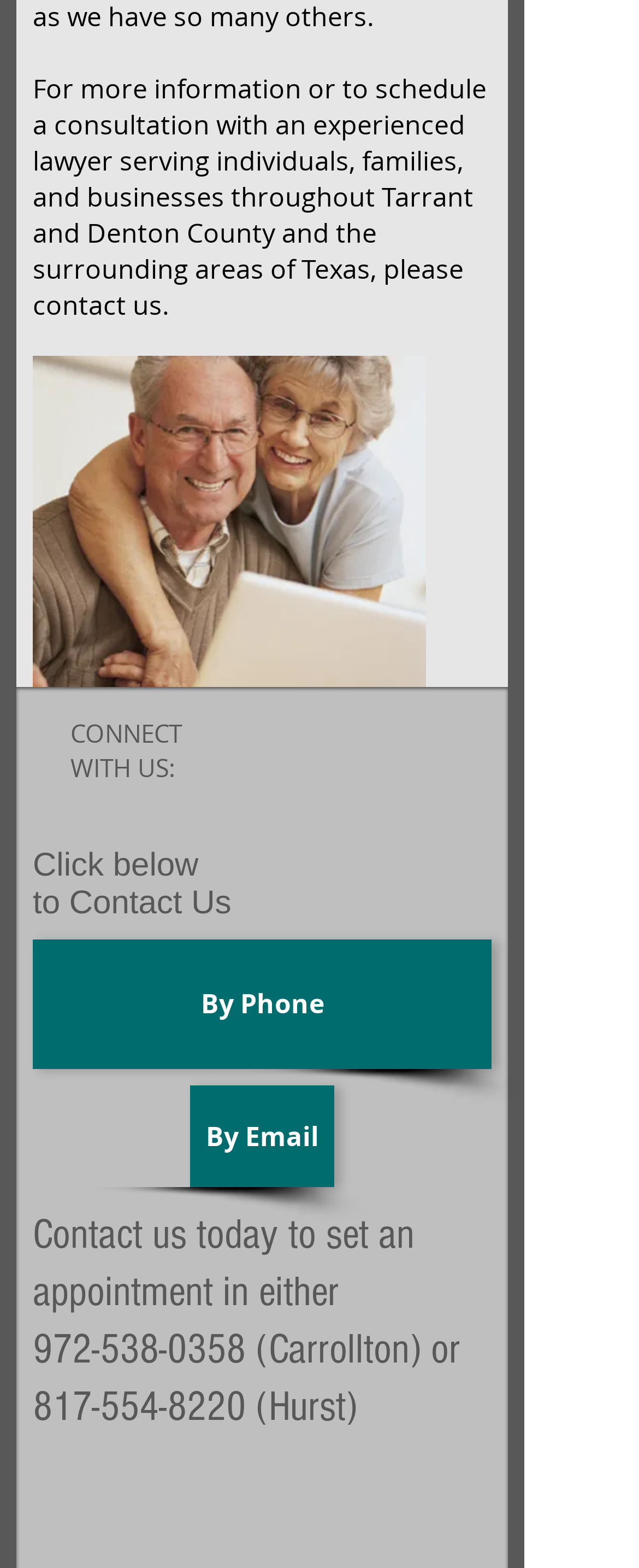What is the service area of the lawyer?
Provide a detailed and extensive answer to the question.

The service area of the lawyer can be determined by reading the static text at the top of the webpage, which mentions 'Tarrant and Denton County and the surrounding areas of Texas'.